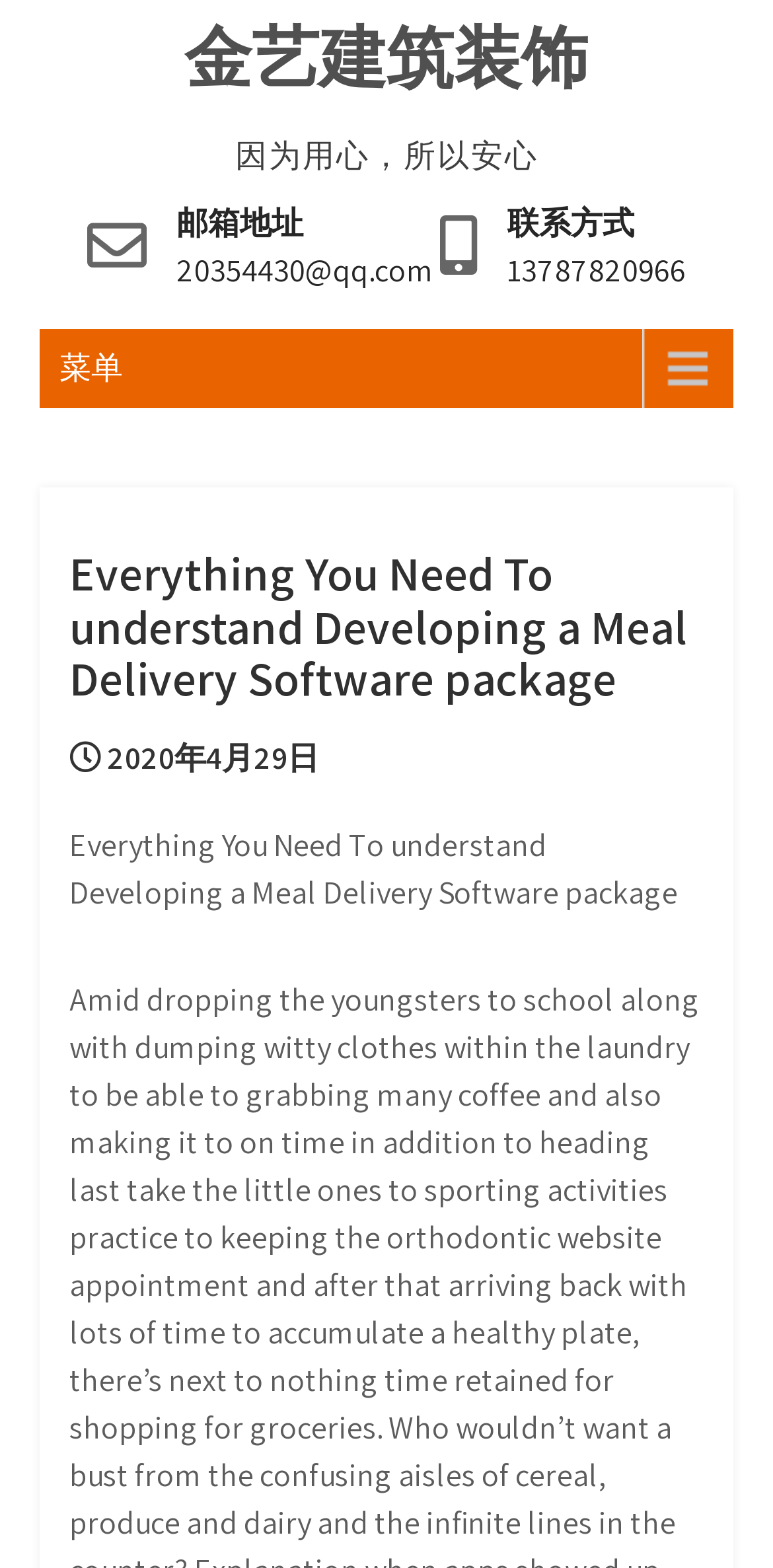Please give a succinct answer to the question in one word or phrase:
What is the company name?

金艺建筑装饰